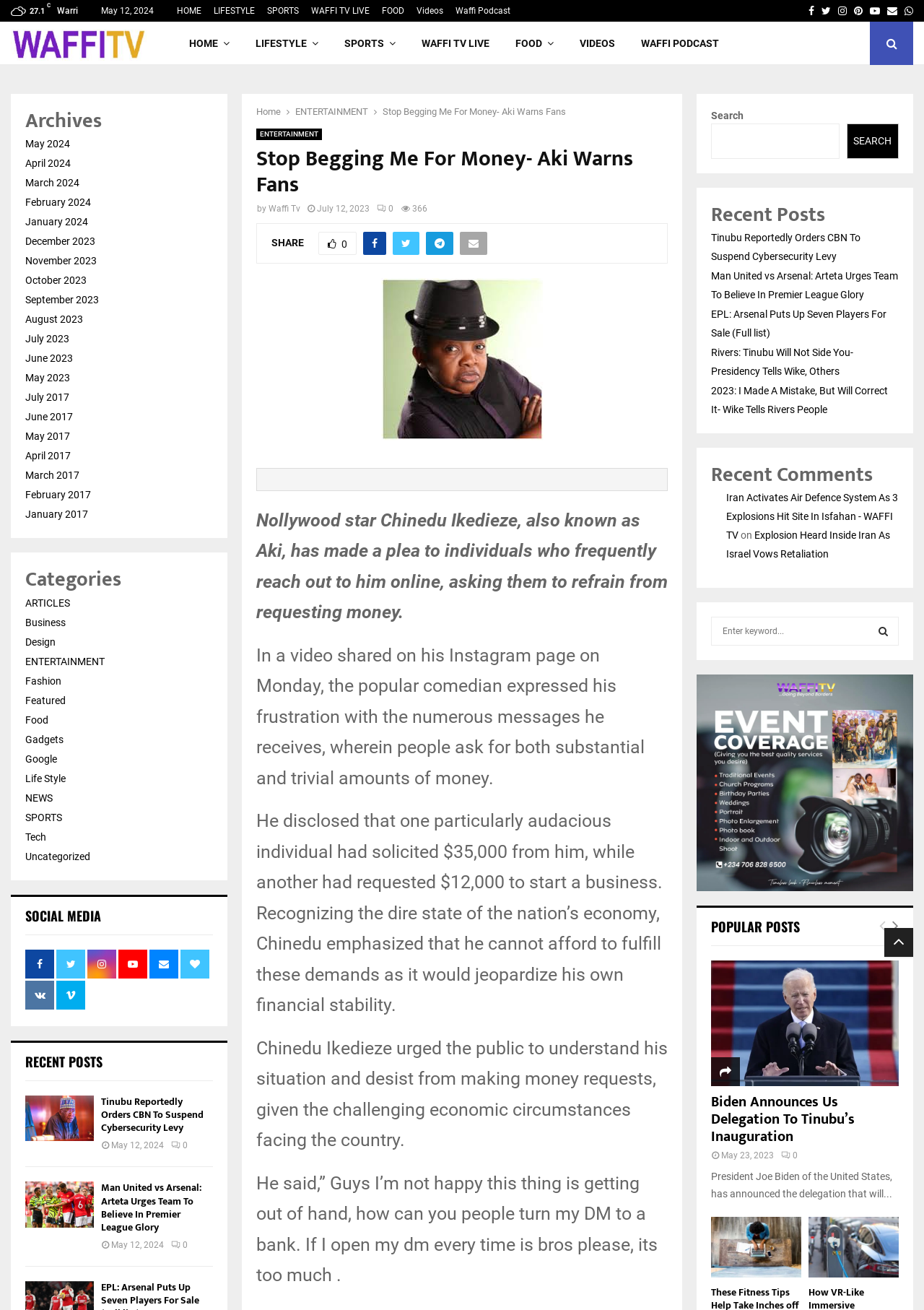Generate a thorough caption that explains the contents of the webpage.

This webpage is about Nollywood star Chinedu Ikedieze, also known as Aki, who has made a plea to individuals who frequently reach out to him online, asking them to refrain from requesting money. The webpage has a header section at the top with a logo and navigation links, including "HOME", "LIFESTYLE", "SPORTS", "WAFFI TV LIVE", "FOOD", "VIDEOS", and "WAFFI PODCAST". 

Below the header, there is a section with social media links, including Facebook, Twitter, Instagram, Pinterest, Youtube, Email, and Whatsapp. 

The main content of the webpage is an article about Aki's plea to his fans. The article is divided into several paragraphs, with a heading "Stop Begging Me For Money- Aki Warns Fans" at the top. The article describes how Aki expressed his frustration with the numerous messages he receives, asking for both substantial and trivial amounts of money. 

On the right side of the webpage, there is a section with links to archives, categorized by month and year, from May 2024 to January 2017. Below the archives, there is a section with links to categories, including "ARTICLES", "Business", "Design", "ENTERTAINMENT", and "Fashion".